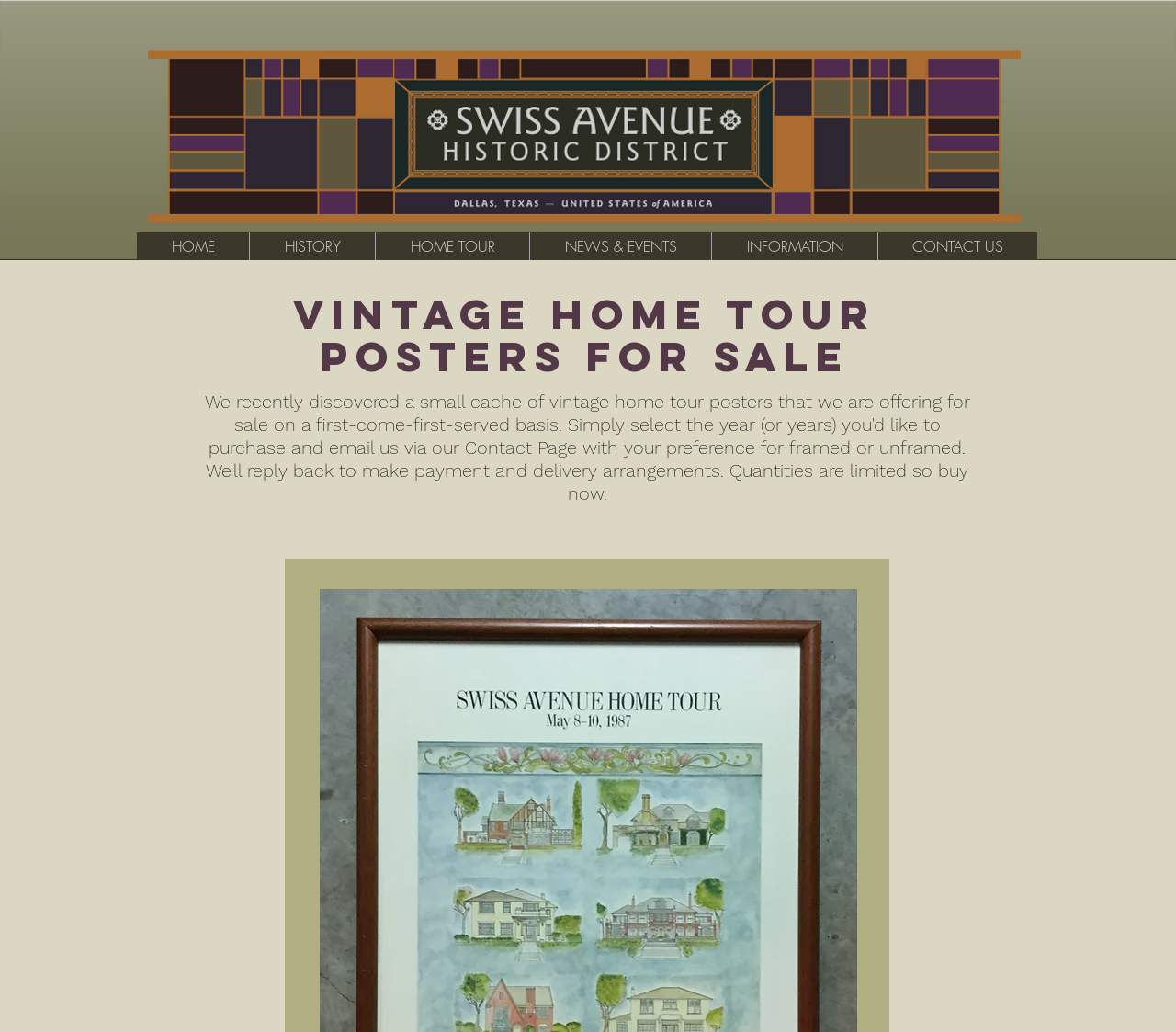Provide the bounding box coordinates in the format (top-left x, top-left y, bottom-right x, bottom-right y). All values are floating point numbers between 0 and 1. Determine the bounding box coordinate of the UI element described as: INFORMATION

[0.605, 0.225, 0.746, 0.252]